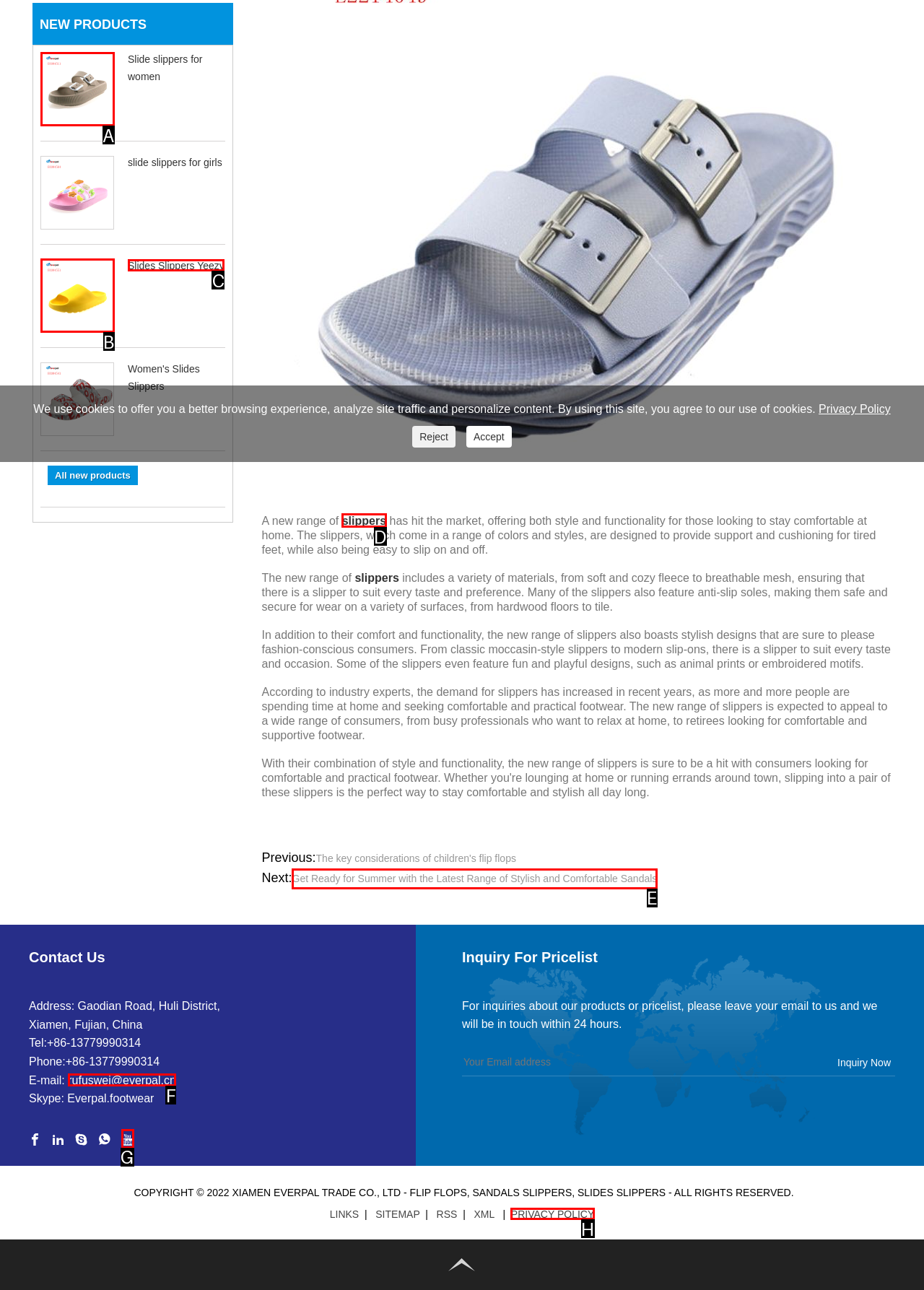Using the description: parent_node: Slide slippers for women
Identify the letter of the corresponding UI element from the choices available.

A